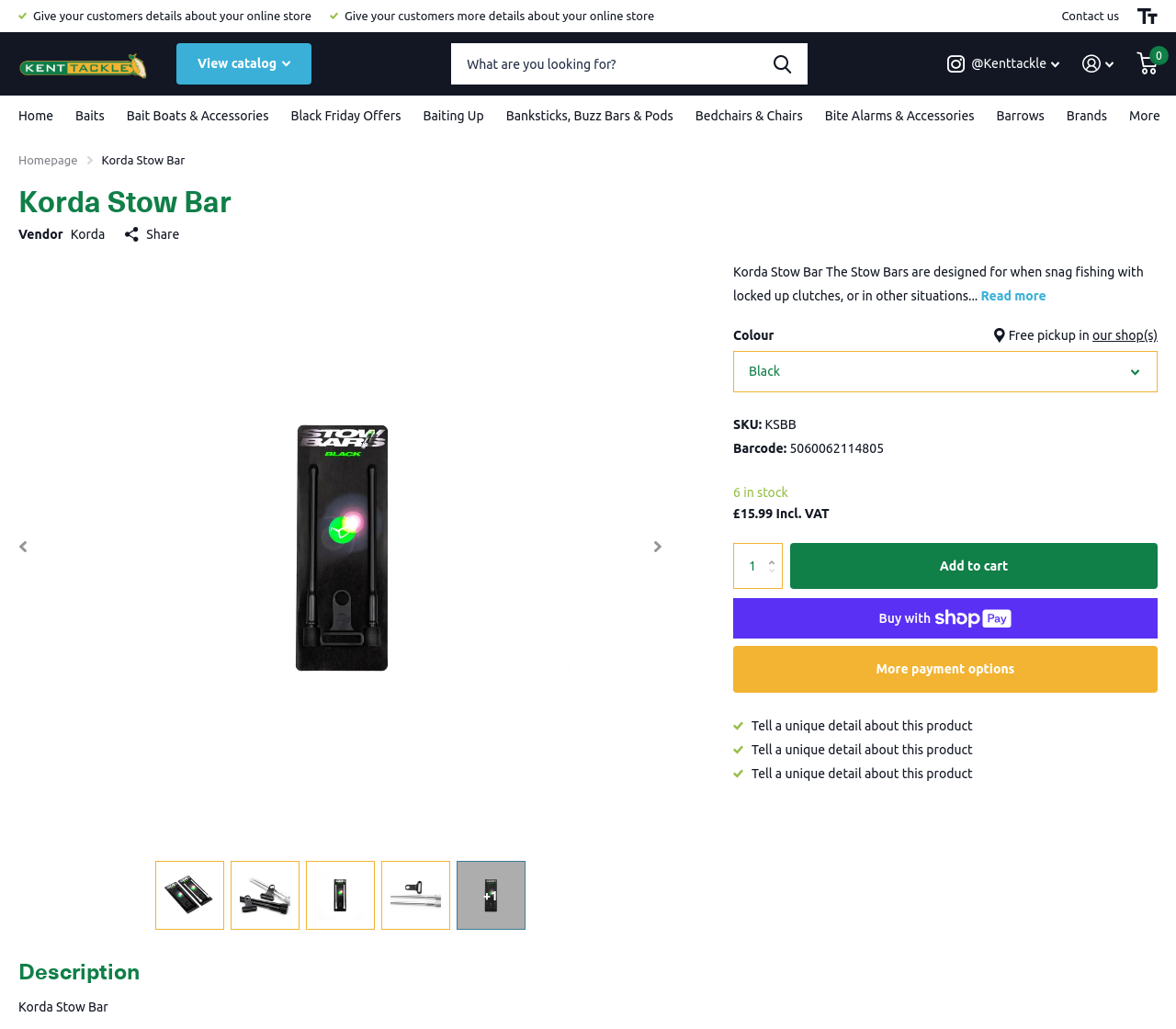Give a succinct answer to this question in a single word or phrase: 
What is the price of the product?

£15.99